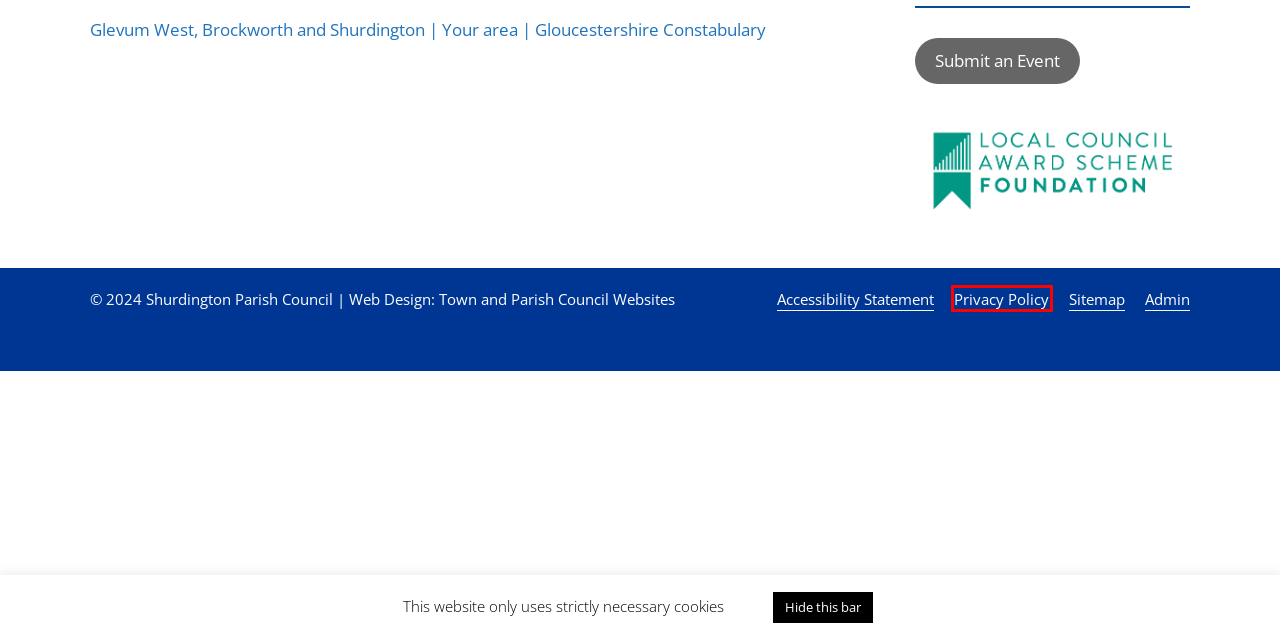You have a screenshot showing a webpage with a red bounding box around a UI element. Choose the webpage description that best matches the new page after clicking the highlighted element. Here are the options:
A. Contact Us – Shurdington Parish Council
B. Privacy Policy – Shurdington Parish Council
C. Sitemap – Shurdington Parish Council
D. Shurdington Parish Council – Serving the local community
E. Town and Parish Council Websites | Easy to use websites you can update yourself
F. Accessibility Statement – Shurdington Parish Council
G. King George V Playing Field: Vandalised Pedestrian Gate – Shurdington Parish Council
H. Grass Cutting 2024 – Shurdington Parish Council

B